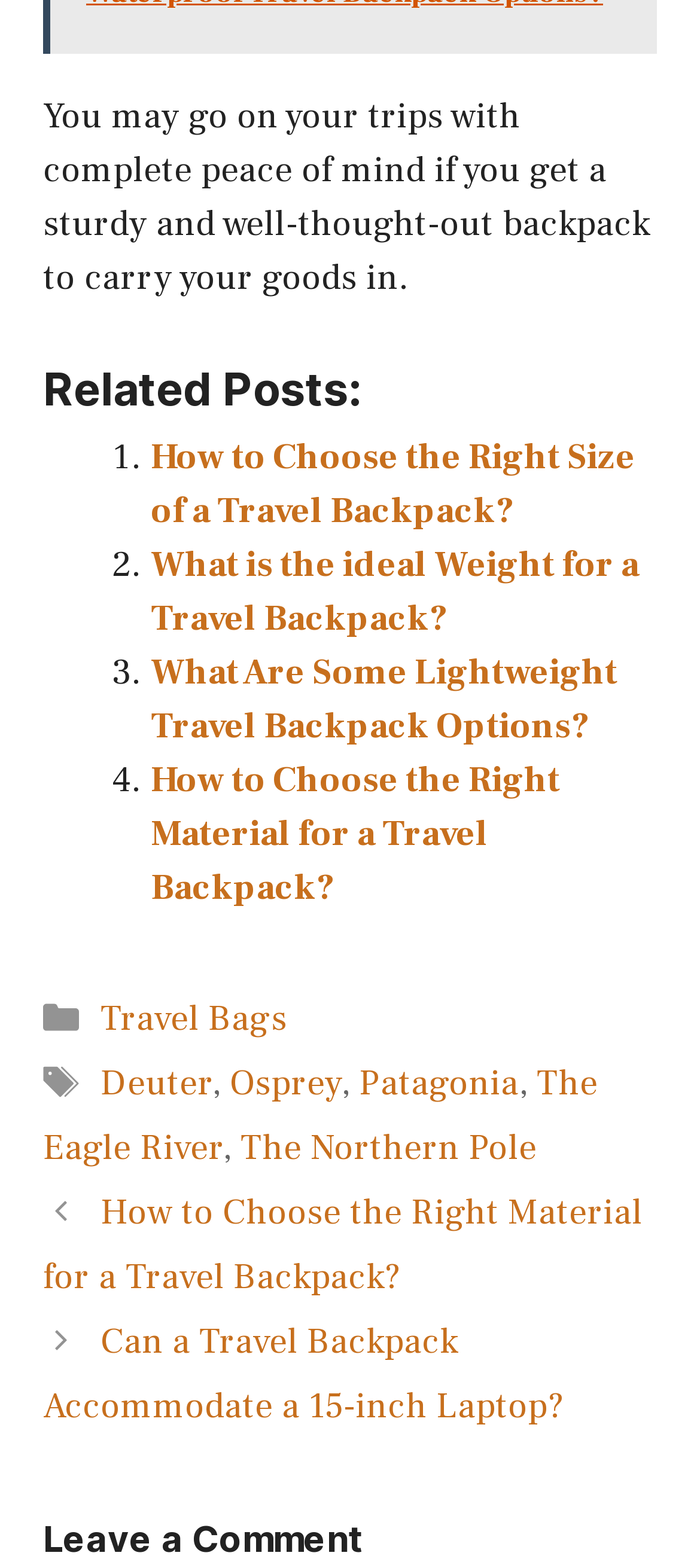Could you locate the bounding box coordinates for the section that should be clicked to accomplish this task: "Explore travel bags category".

[0.144, 0.635, 0.41, 0.665]